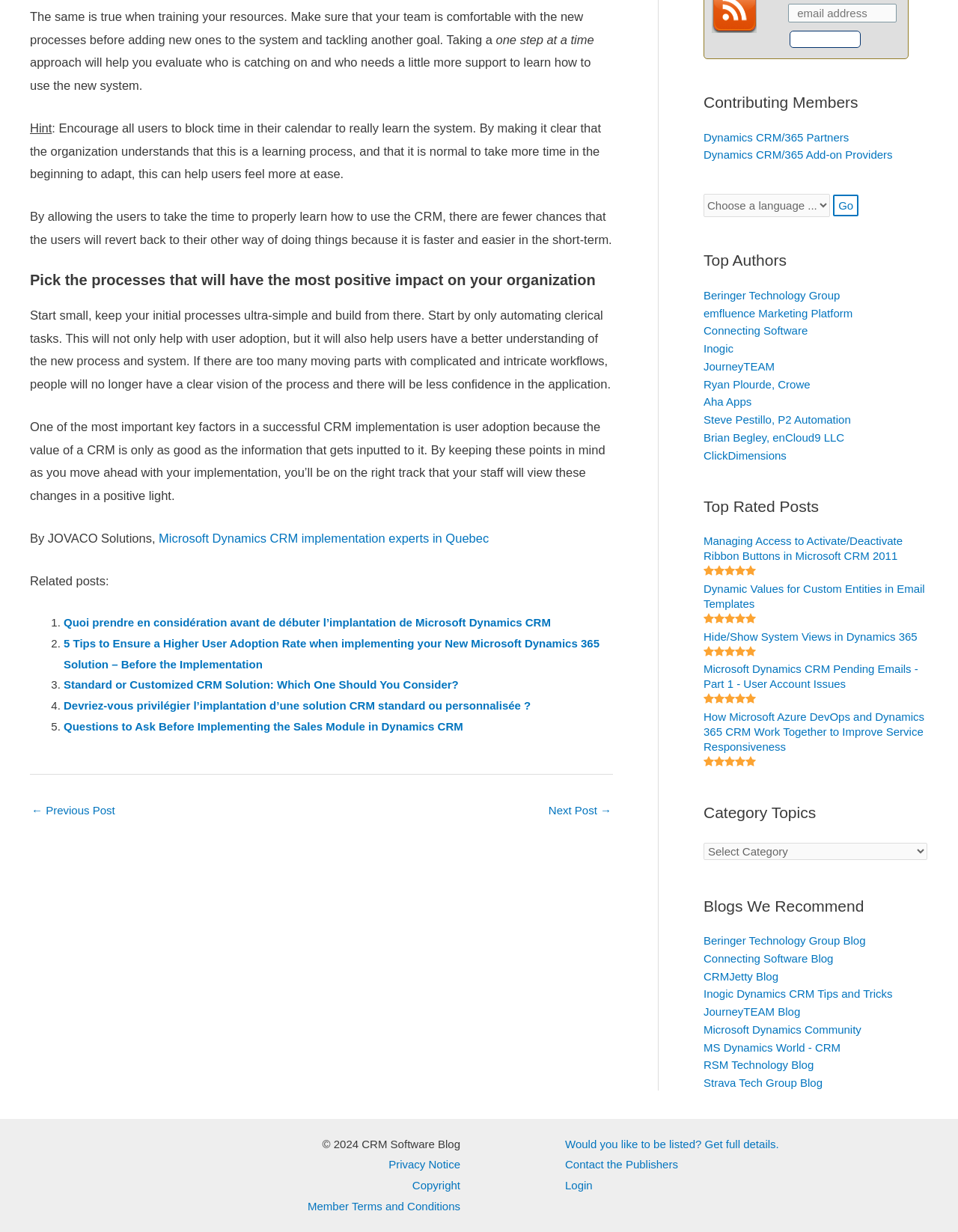Please locate the bounding box coordinates of the element that needs to be clicked to achieve the following instruction: "Visit the Microsoft Dynamics CRM implementation experts in Quebec page". The coordinates should be four float numbers between 0 and 1, i.e., [left, top, right, bottom].

[0.166, 0.431, 0.51, 0.442]